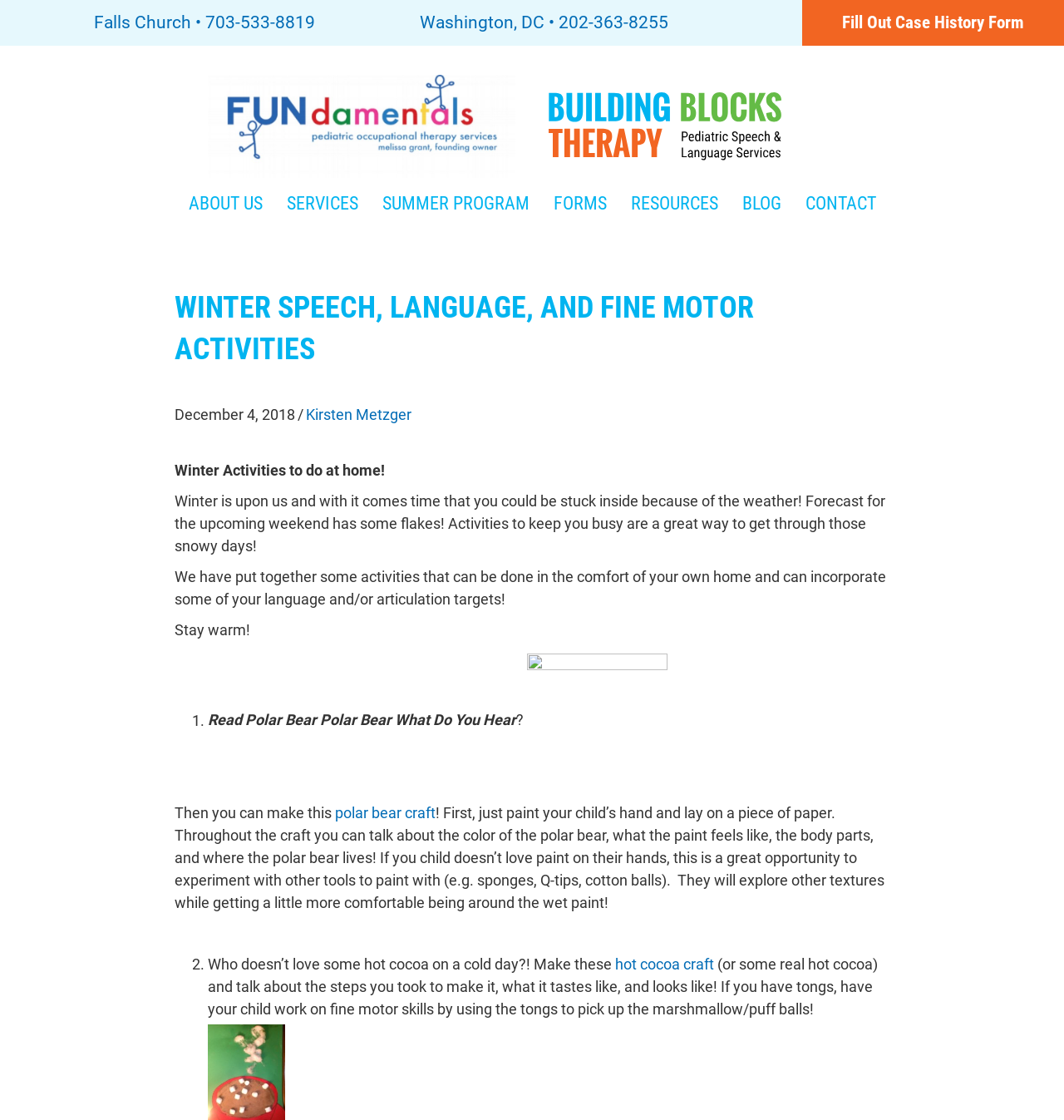Reply to the question below using a single word or brief phrase:
How many links are there in the navigation menu?

7